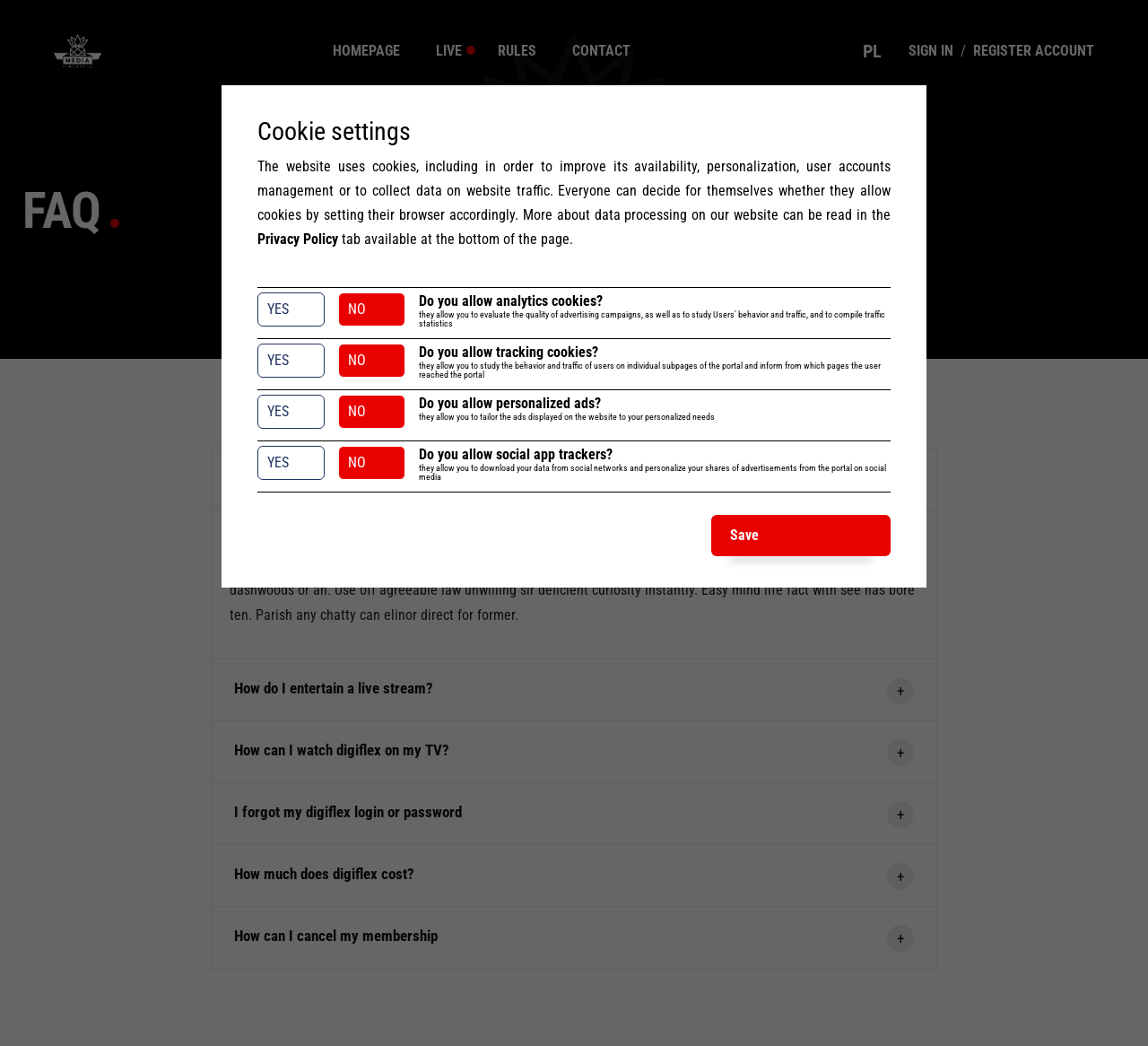Locate the bounding box coordinates of the UI element described by: "Rules". Provide the coordinates as four float numbers between 0 and 1, formatted as [left, top, right, bottom].

[0.434, 0.04, 0.467, 0.057]